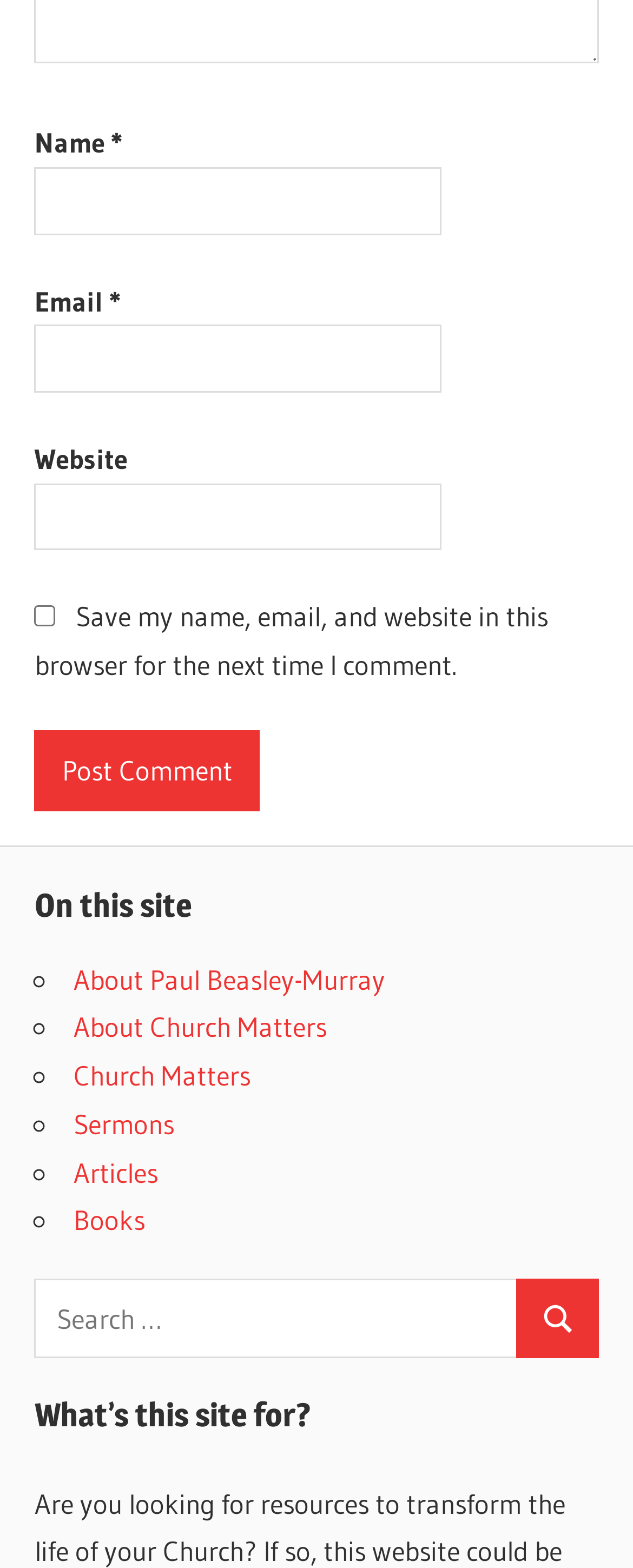Identify the bounding box coordinates of the area that should be clicked in order to complete the given instruction: "Enter your name". The bounding box coordinates should be four float numbers between 0 and 1, i.e., [left, top, right, bottom].

[0.054, 0.107, 0.696, 0.15]